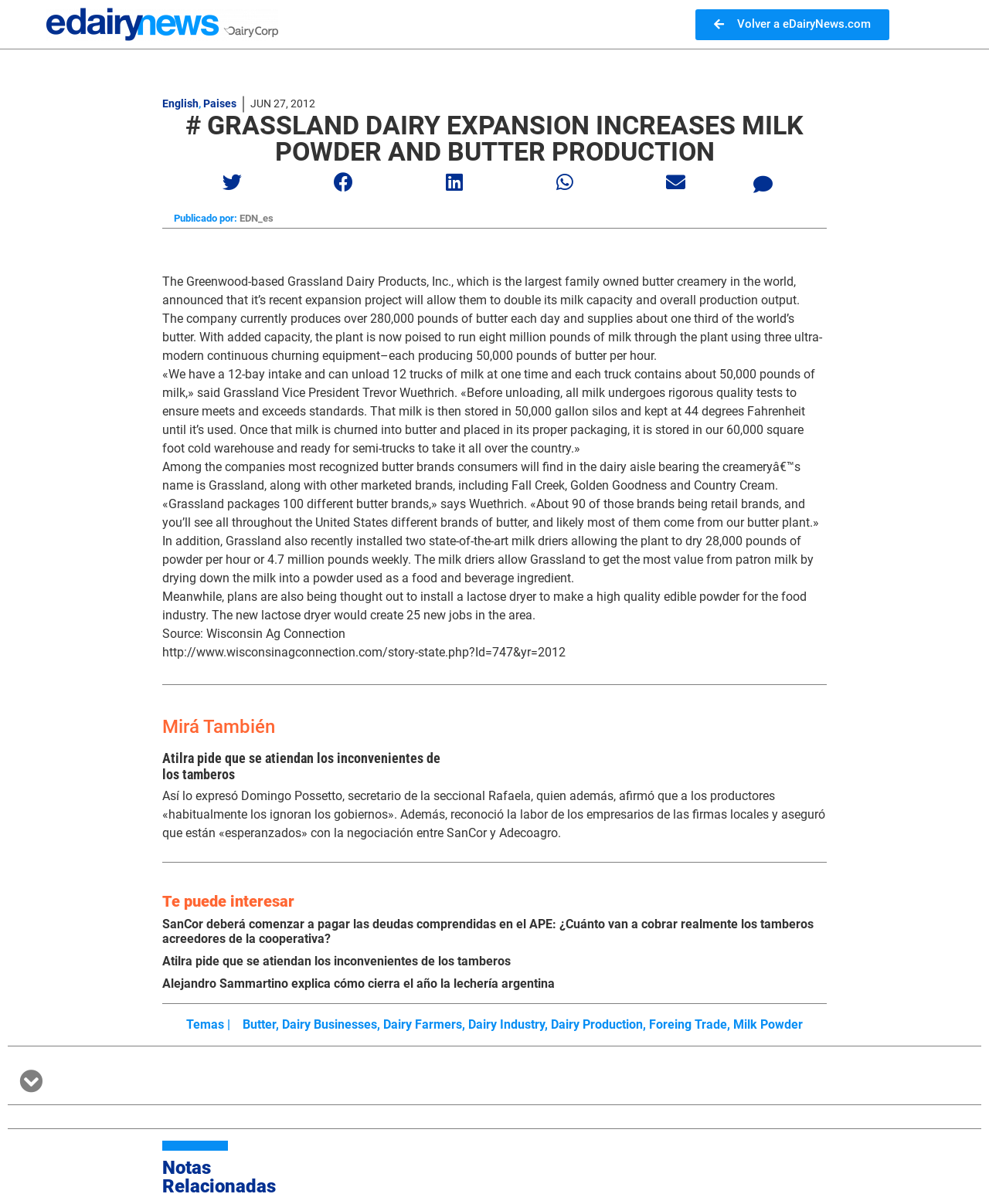Answer the question using only a single word or phrase: 
How many jobs will be created by the new lactose dryer?

25